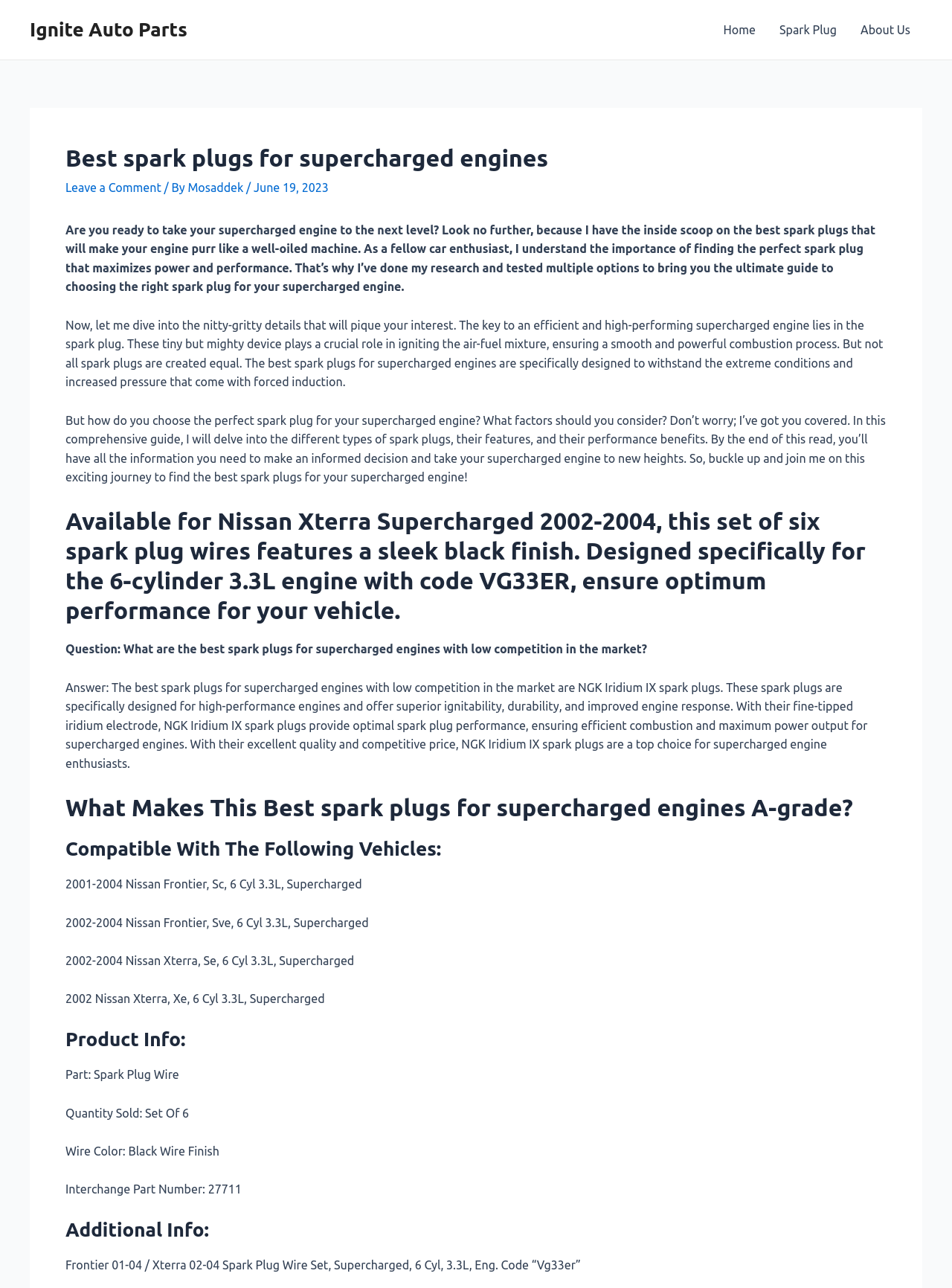What is the purpose of spark plugs in supercharged engines?
Please provide a detailed and comprehensive answer to the question.

According to the webpage, spark plugs play a crucial role in igniting the air-fuel mixture, ensuring a smooth and powerful combustion process in supercharged engines.